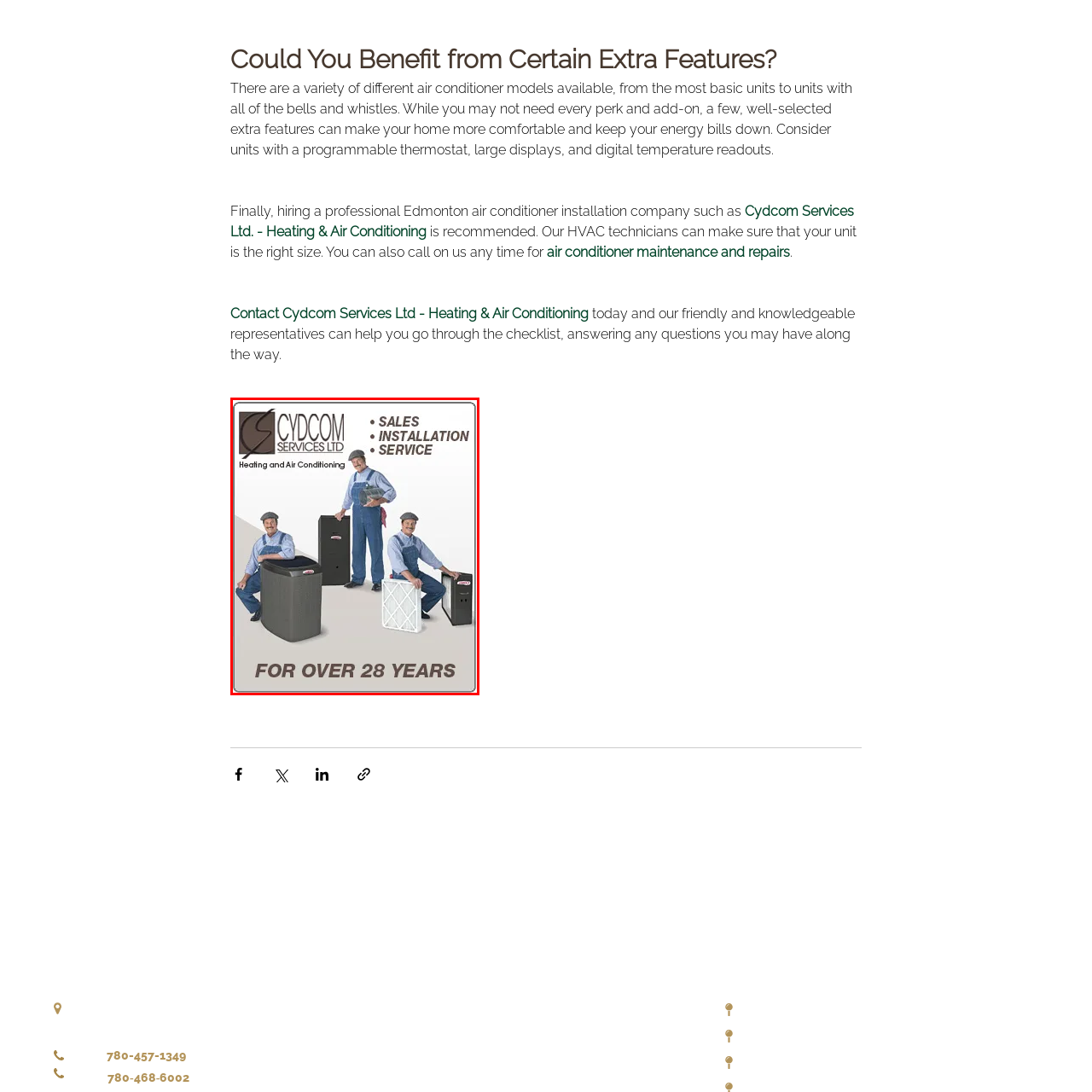Construct a detailed caption for the image enclosed in the red box.

The image showcases a promotional advertisement for Cydcom Services Ltd., a company specializing in heating and air conditioning. The design features a smiling technician dressed in blue overalls, holding tools and surrounded by various air conditioning units, highlighting the company's comprehensive services. The text prominently states "FOR OVER 28 YEARS," emphasizing their experience in the industry, alongside key services offered: Sales, Installation, and Service. This advertisement reflects a commitment to quality and customer satisfaction in the HVAC sector.